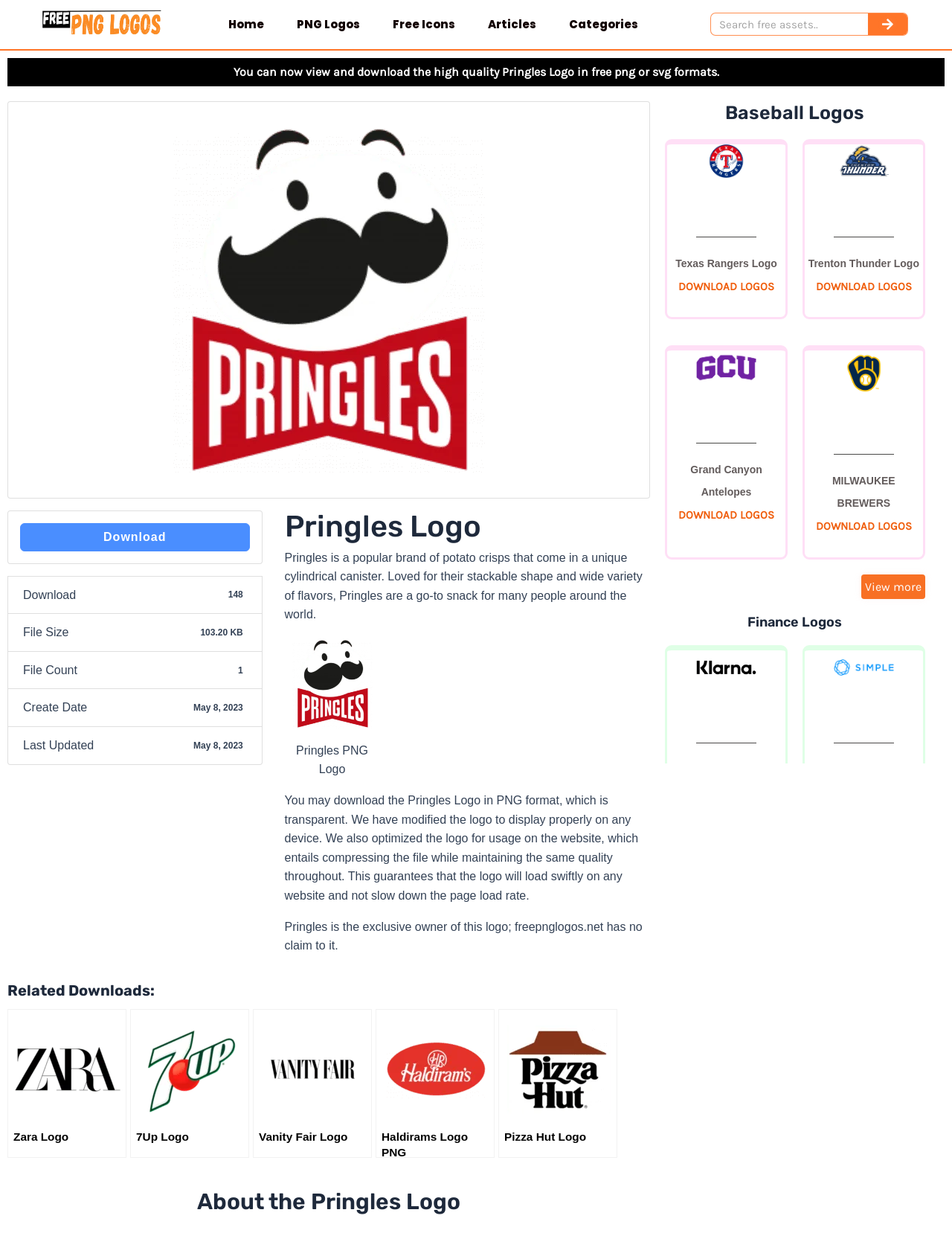Review the image closely and give a comprehensive answer to the question: How many related downloads are listed on the webpage?

I counted the number of related downloads listed on the webpage, which includes logos for Zara, 7Up, Vanity Fair, Haldirams, and Pizza Hut. There are five related downloads in total.